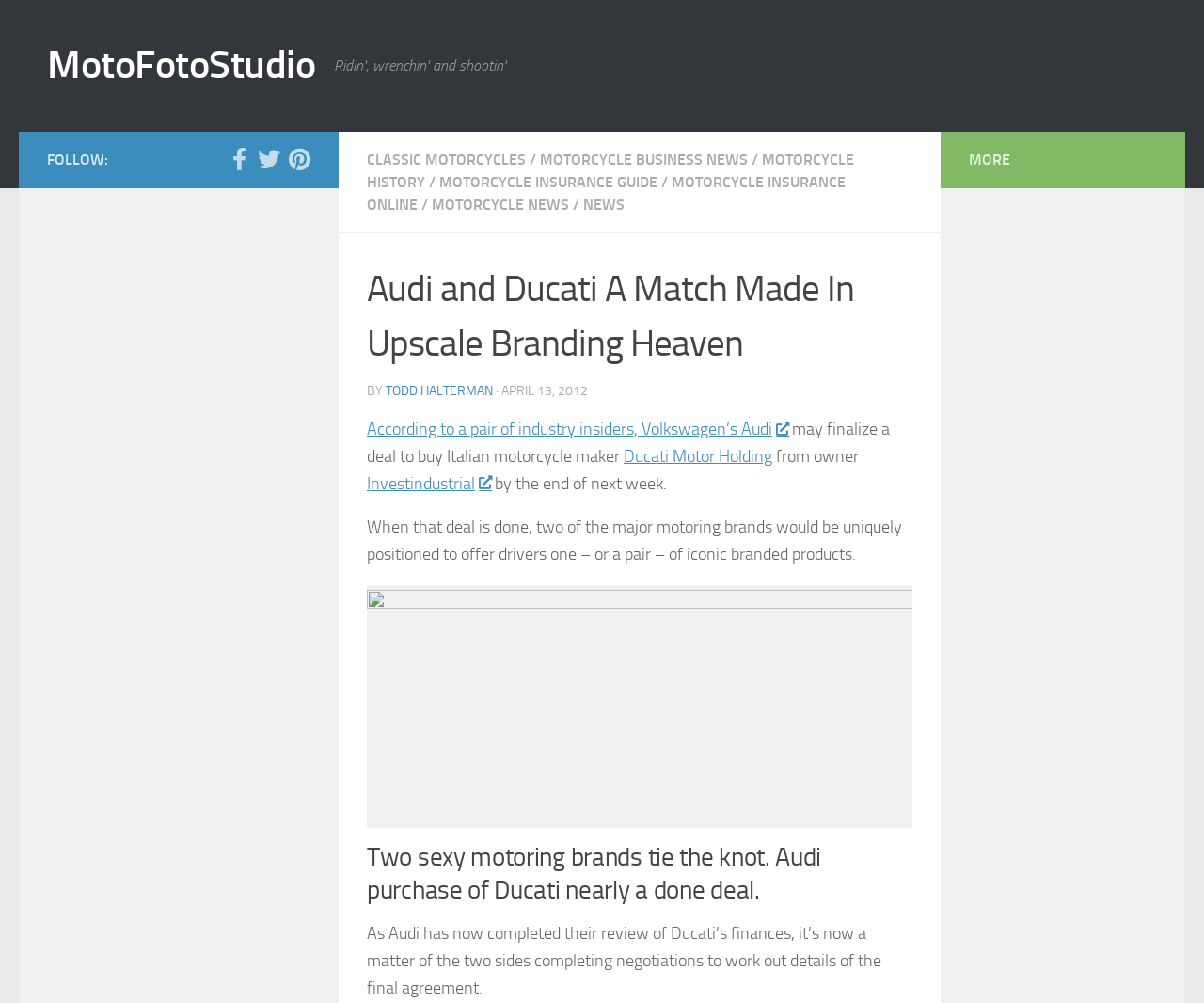Identify the bounding box coordinates of the clickable section necessary to follow the following instruction: "Click on 'MOTORCYCLE NEWS'". The coordinates should be presented as four float numbers from 0 to 1, i.e., [left, top, right, bottom].

[0.359, 0.195, 0.473, 0.213]